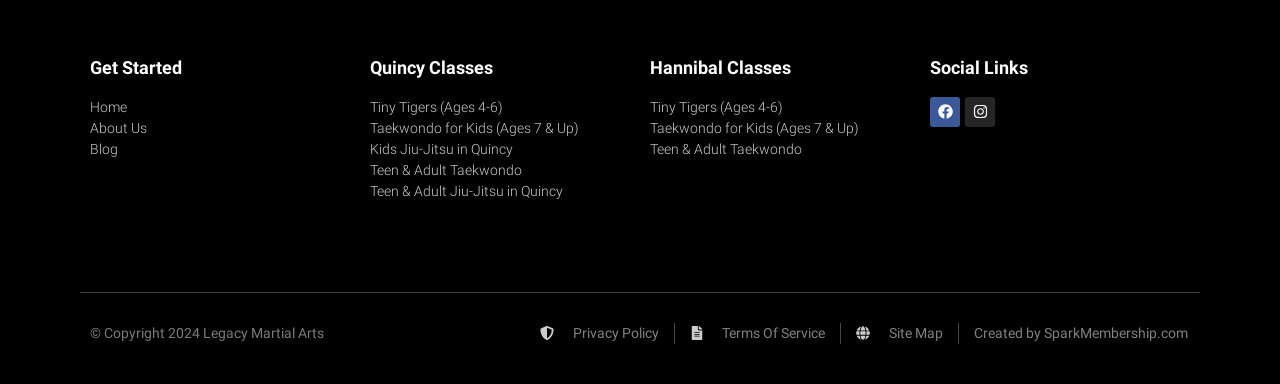Please answer the following question using a single word or phrase: 
How many links are there at the bottom of the page?

4